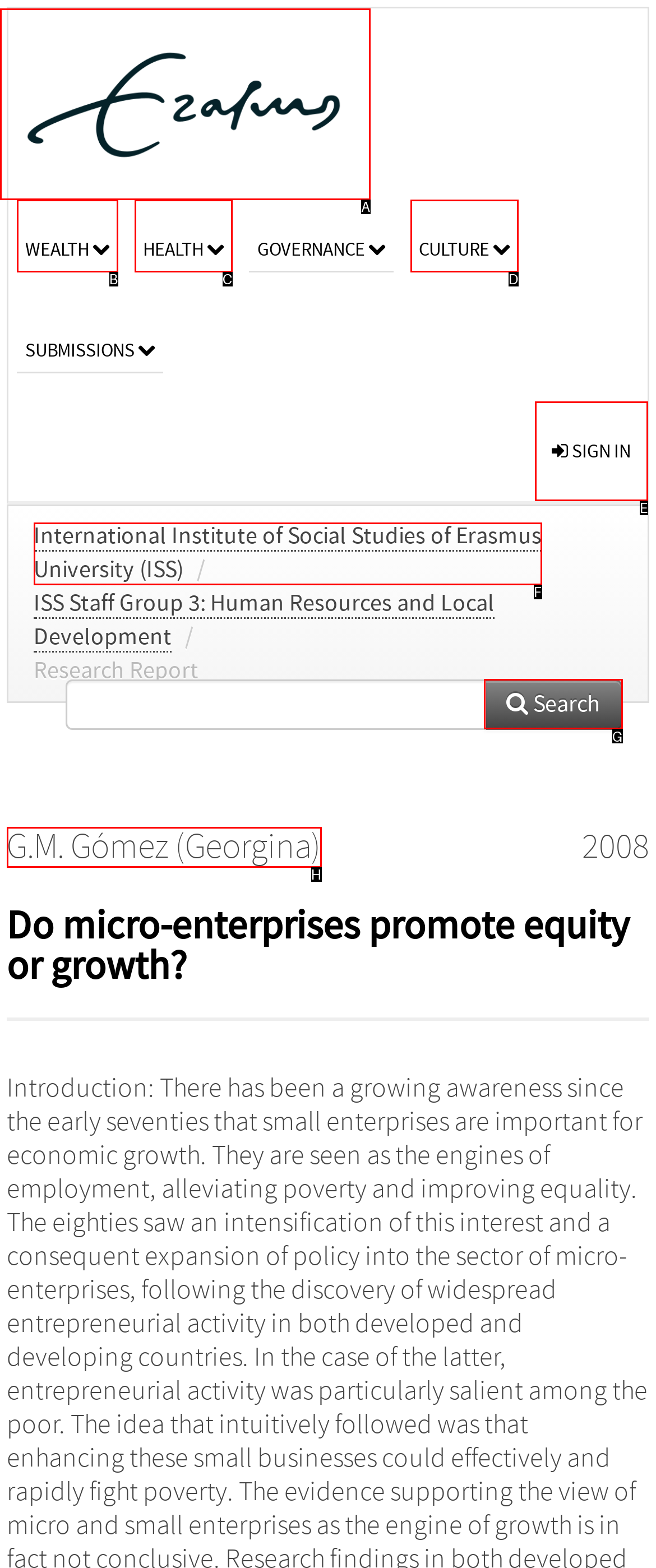Select the appropriate HTML element to click for the following task: Click submit
Answer with the letter of the selected option from the given choices directly.

None